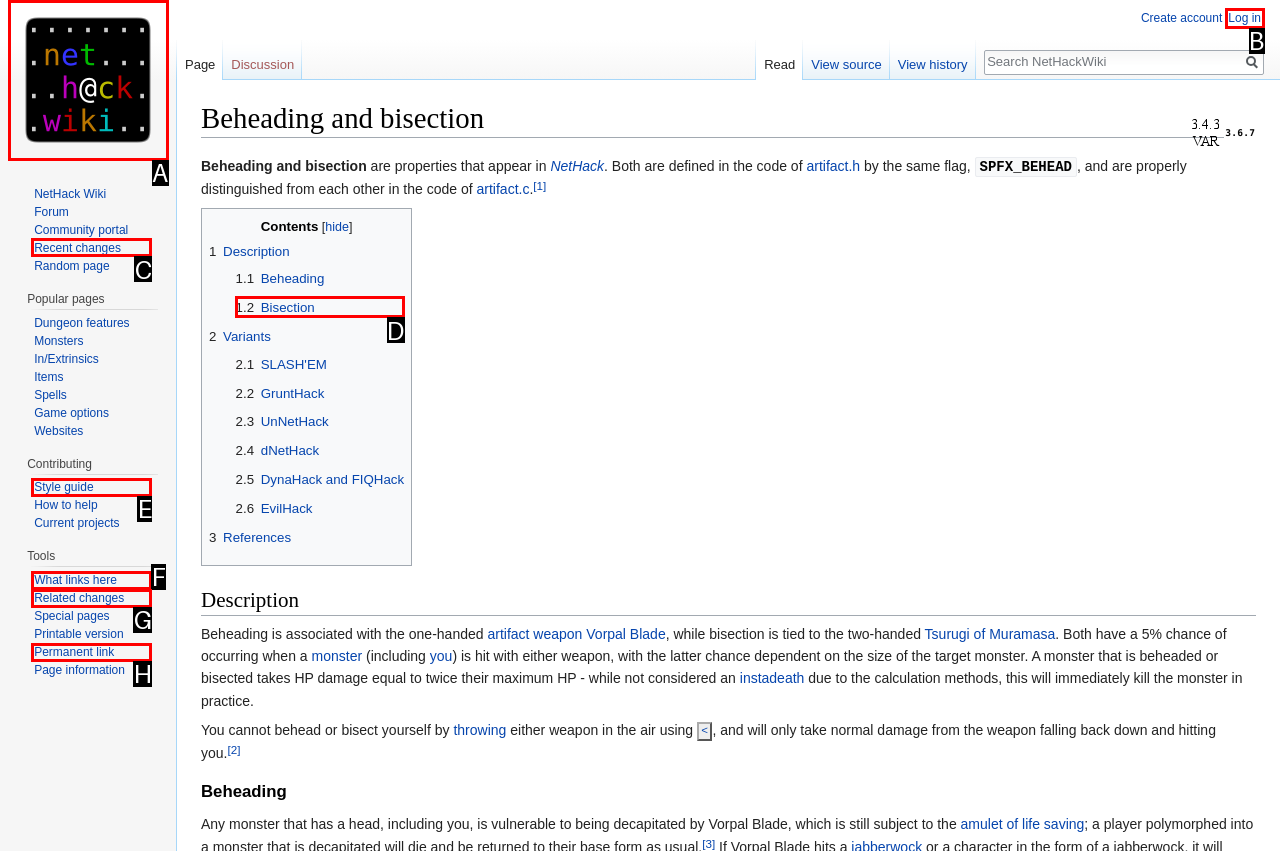Based on the description: What links here, identify the matching HTML element. Reply with the letter of the correct option directly.

F